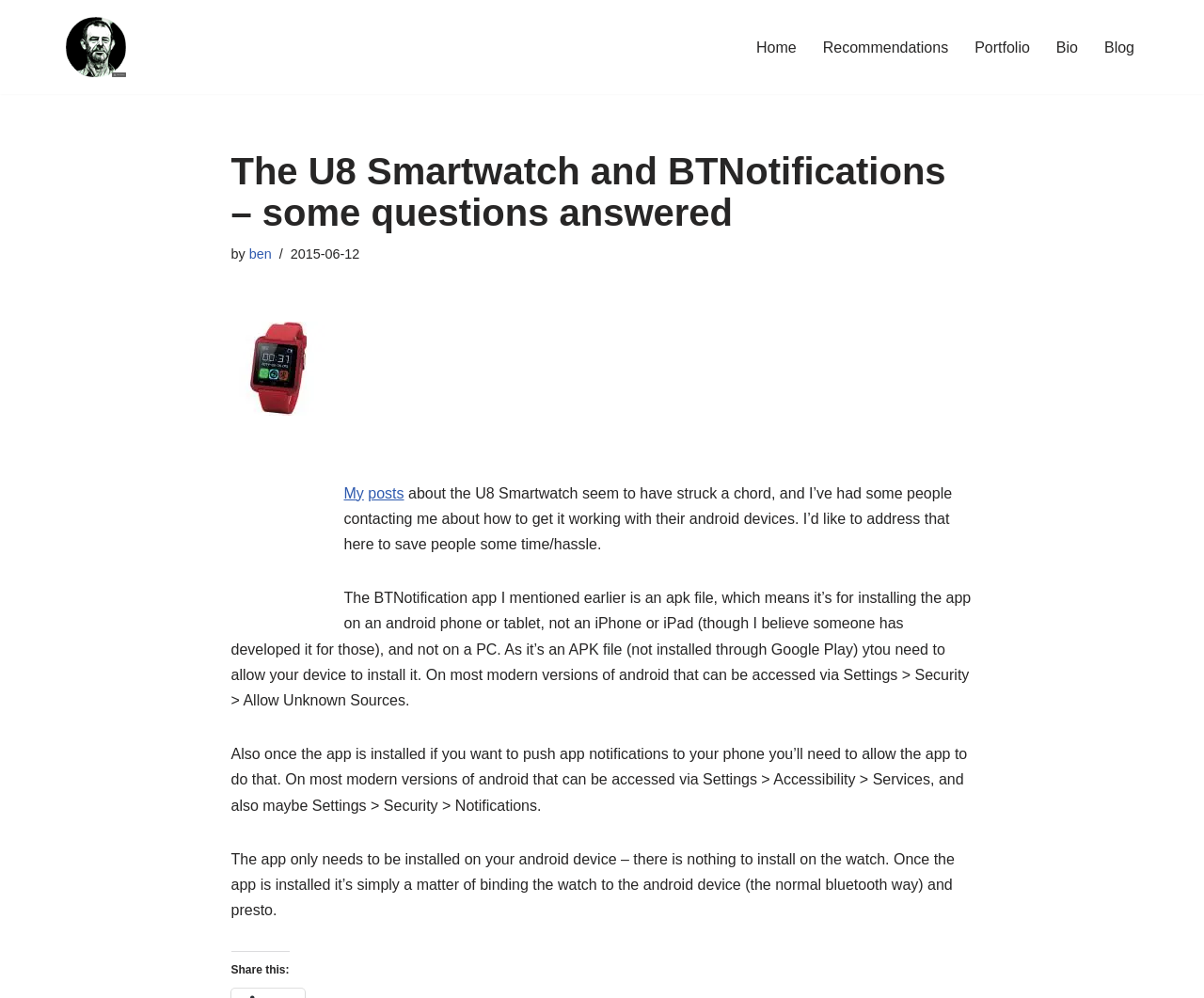Can you find the bounding box coordinates for the element to click on to achieve the instruction: "Click on 'Home'"?

[0.628, 0.035, 0.662, 0.06]